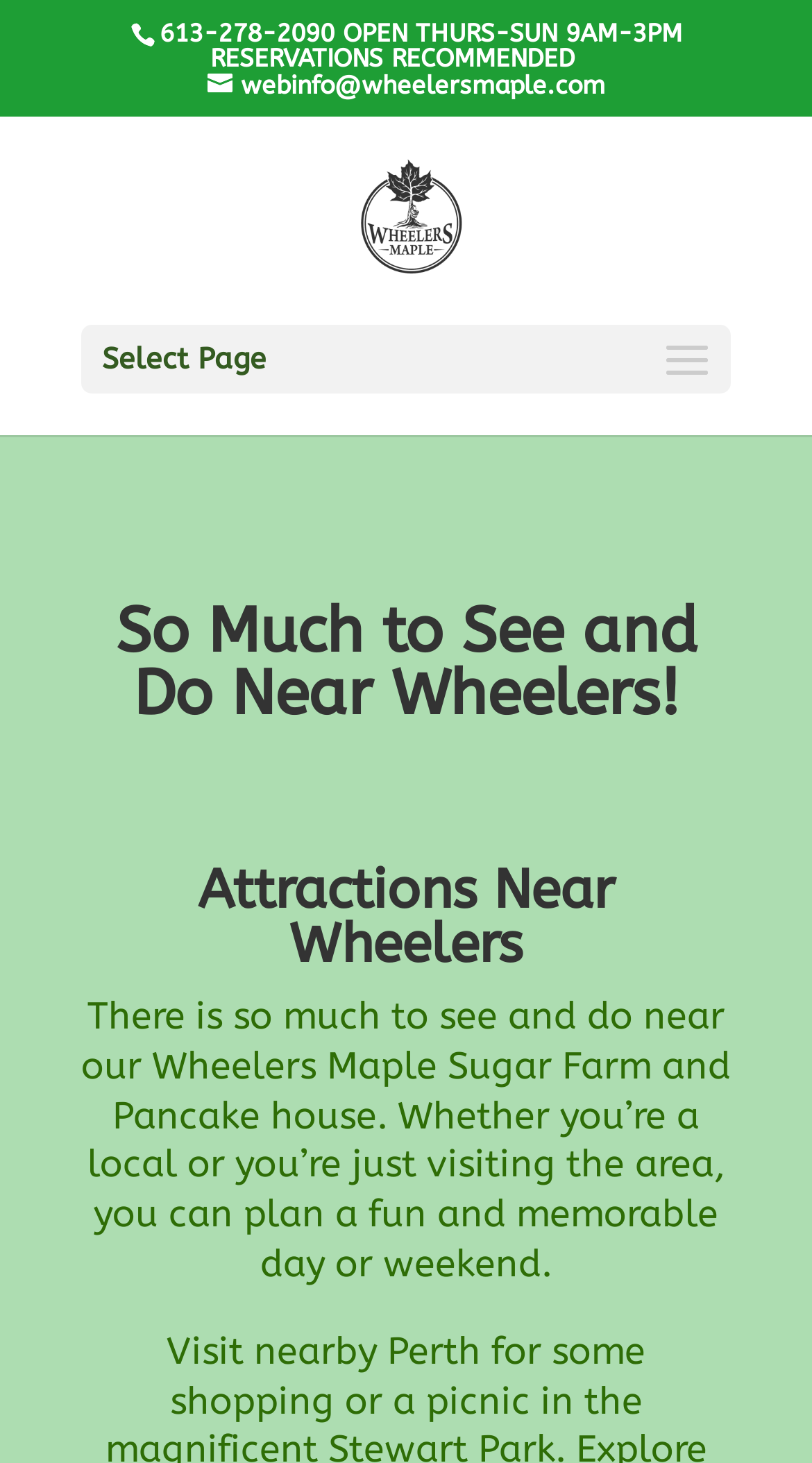Extract the main heading from the webpage content.

So Much to See and Do Near Wheelers!